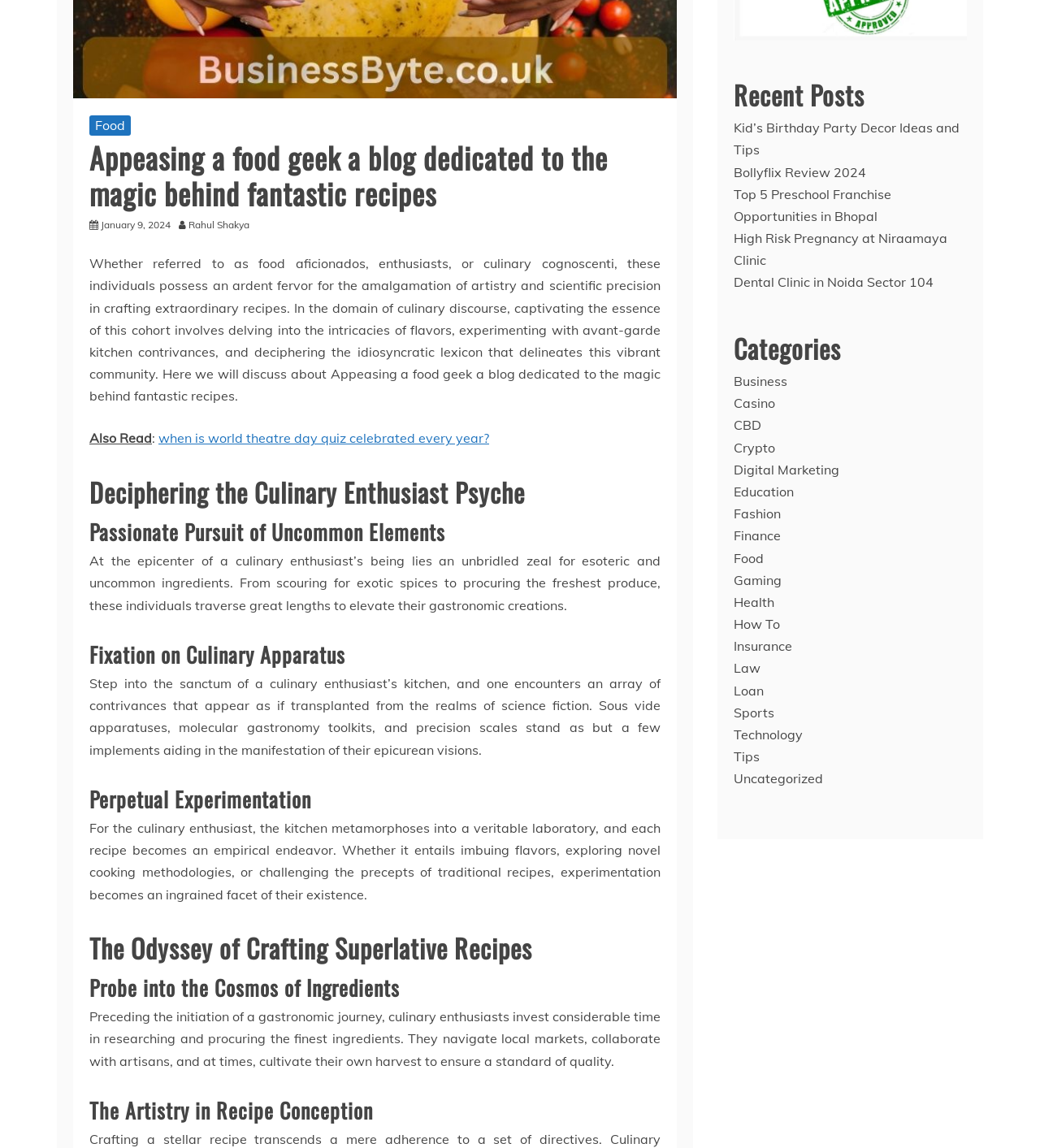Locate the bounding box of the UI element defined by this description: "Bollyflix Review 2024". The coordinates should be given as four float numbers between 0 and 1, formatted as [left, top, right, bottom].

[0.705, 0.143, 0.833, 0.157]